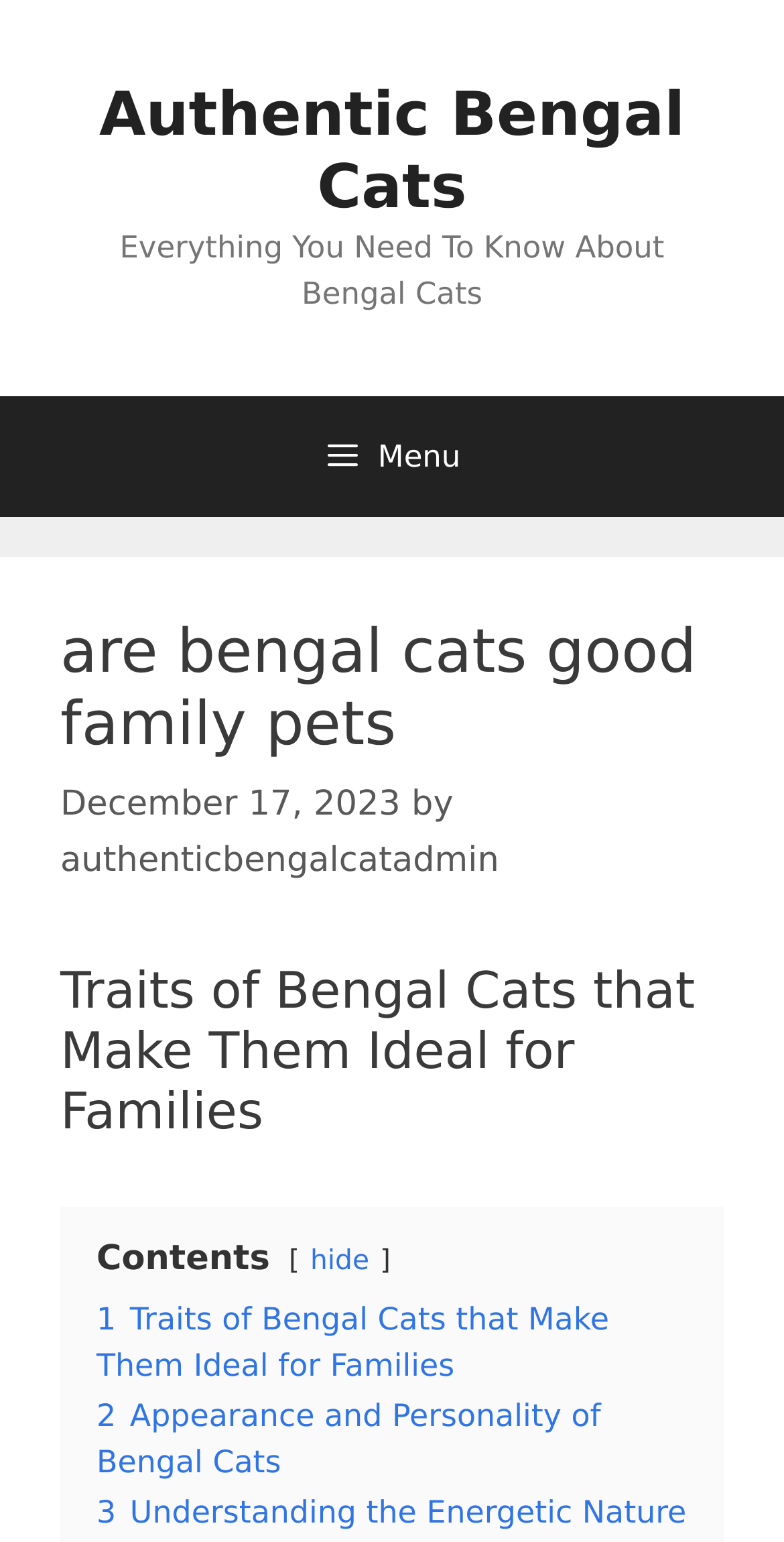Identify the bounding box coordinates for the UI element described as follows: "authenticbengalcatadmin". Ensure the coordinates are four float numbers between 0 and 1, formatted as [left, top, right, bottom].

[0.077, 0.545, 0.637, 0.571]